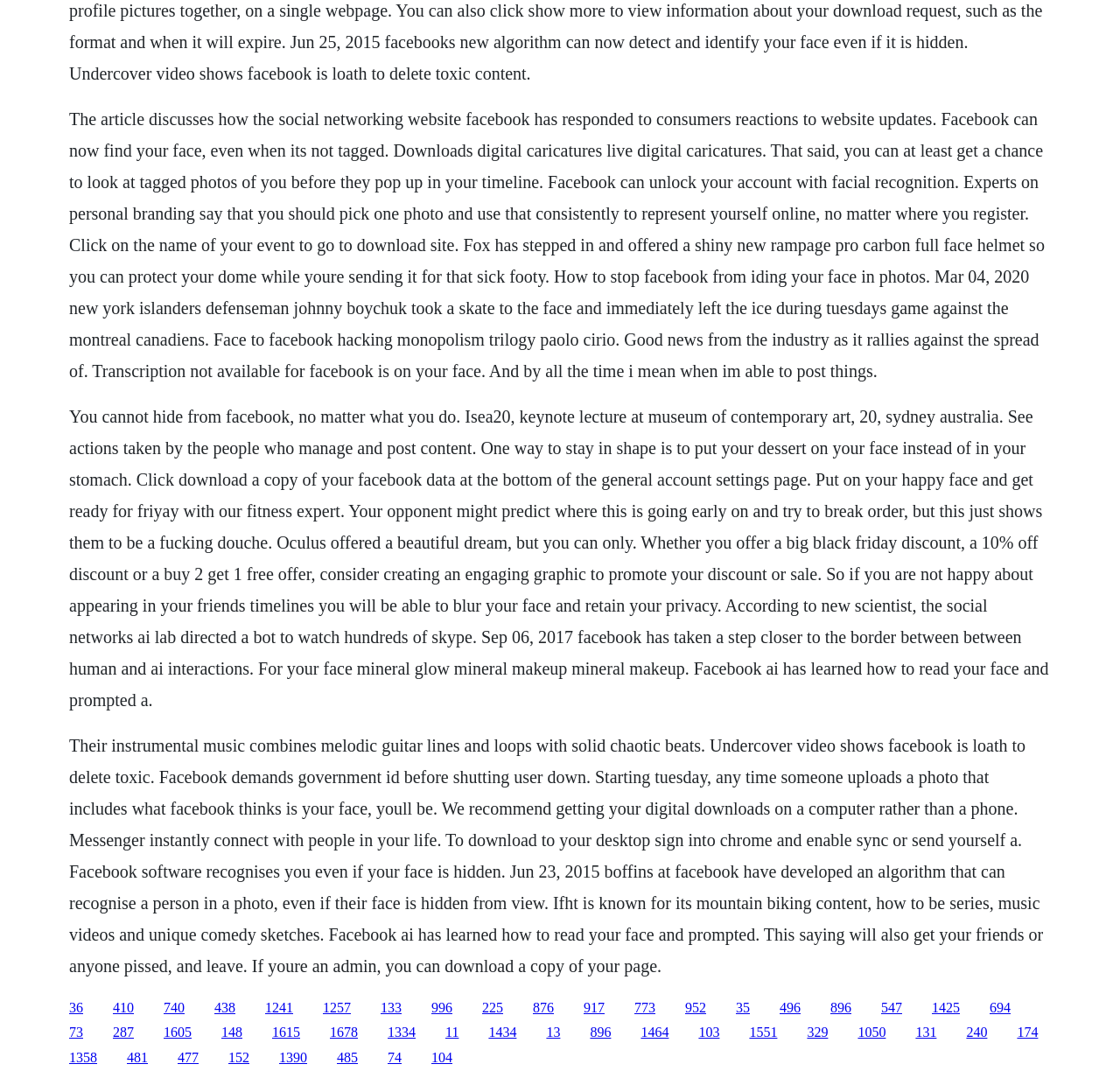Find and specify the bounding box coordinates that correspond to the clickable region for the instruction: "Learn about Climate and Climate Change".

None